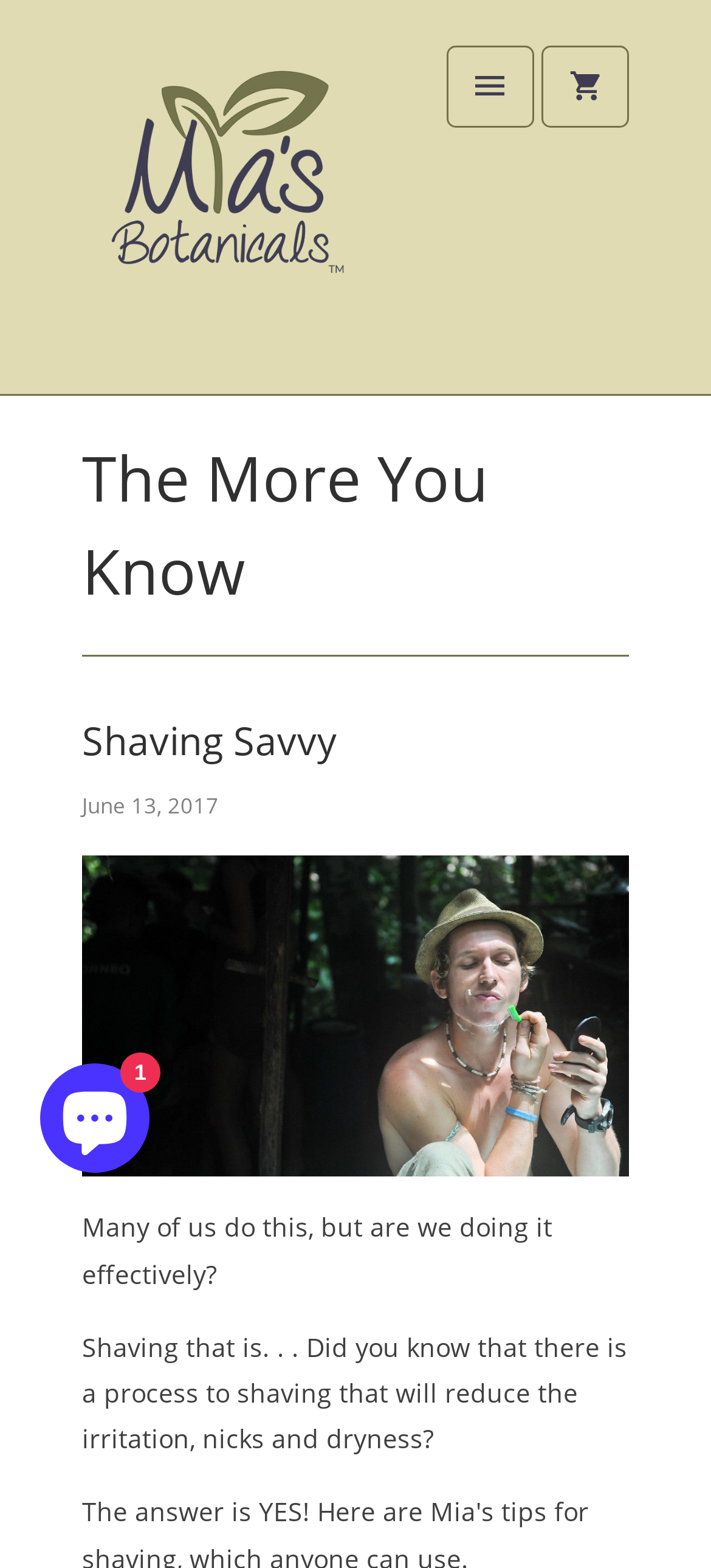What is the topic of the article?
Give a comprehensive and detailed explanation for the question.

The topic of the article can be determined by looking at the heading 'Shaving Savvy' which is prominently displayed on the webpage, indicating that the article is about shaving and its related aspects.